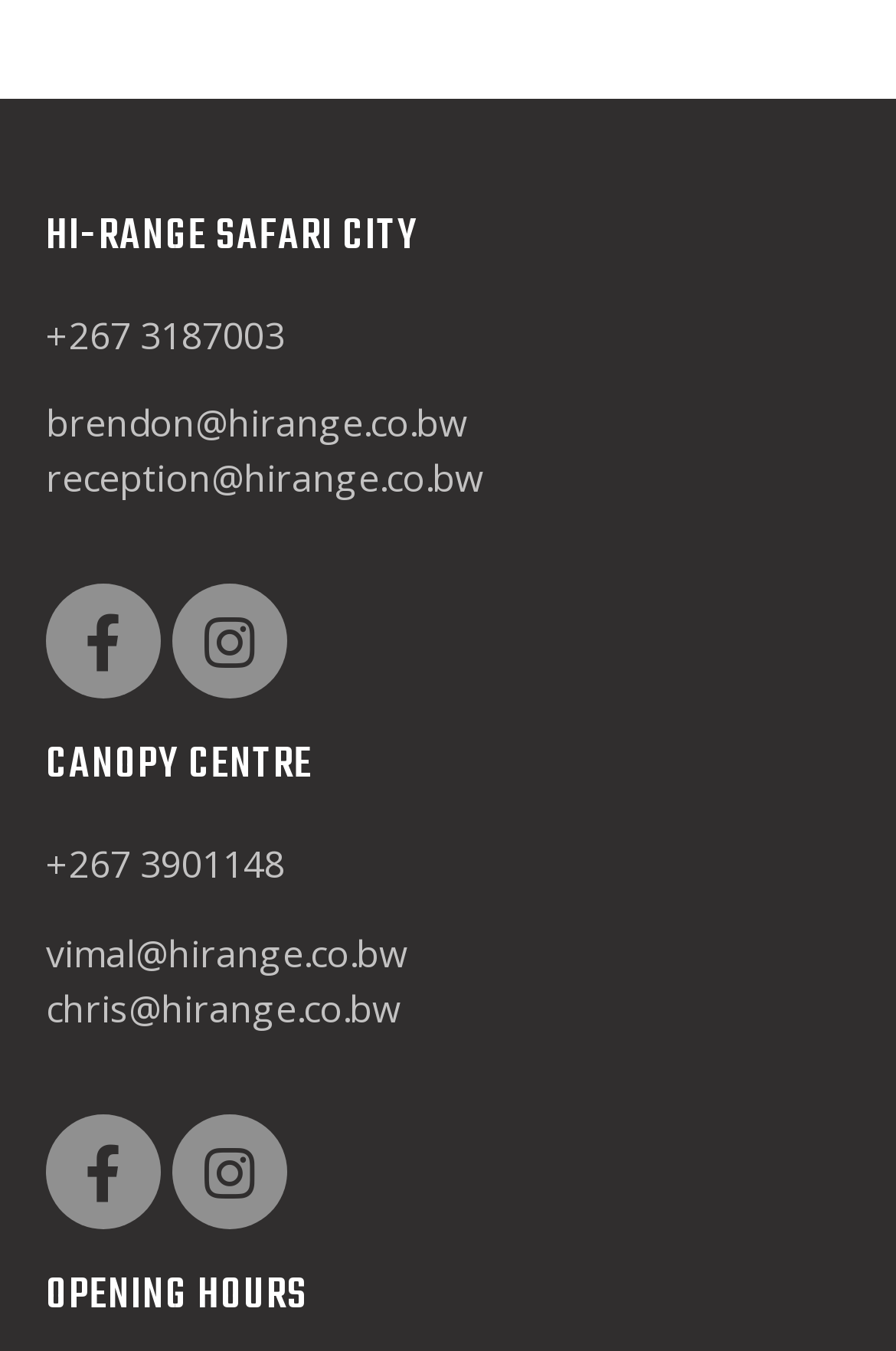Identify the bounding box coordinates for the element you need to click to achieve the following task: "Browse photography posts". The coordinates must be four float values ranging from 0 to 1, formatted as [left, top, right, bottom].

None